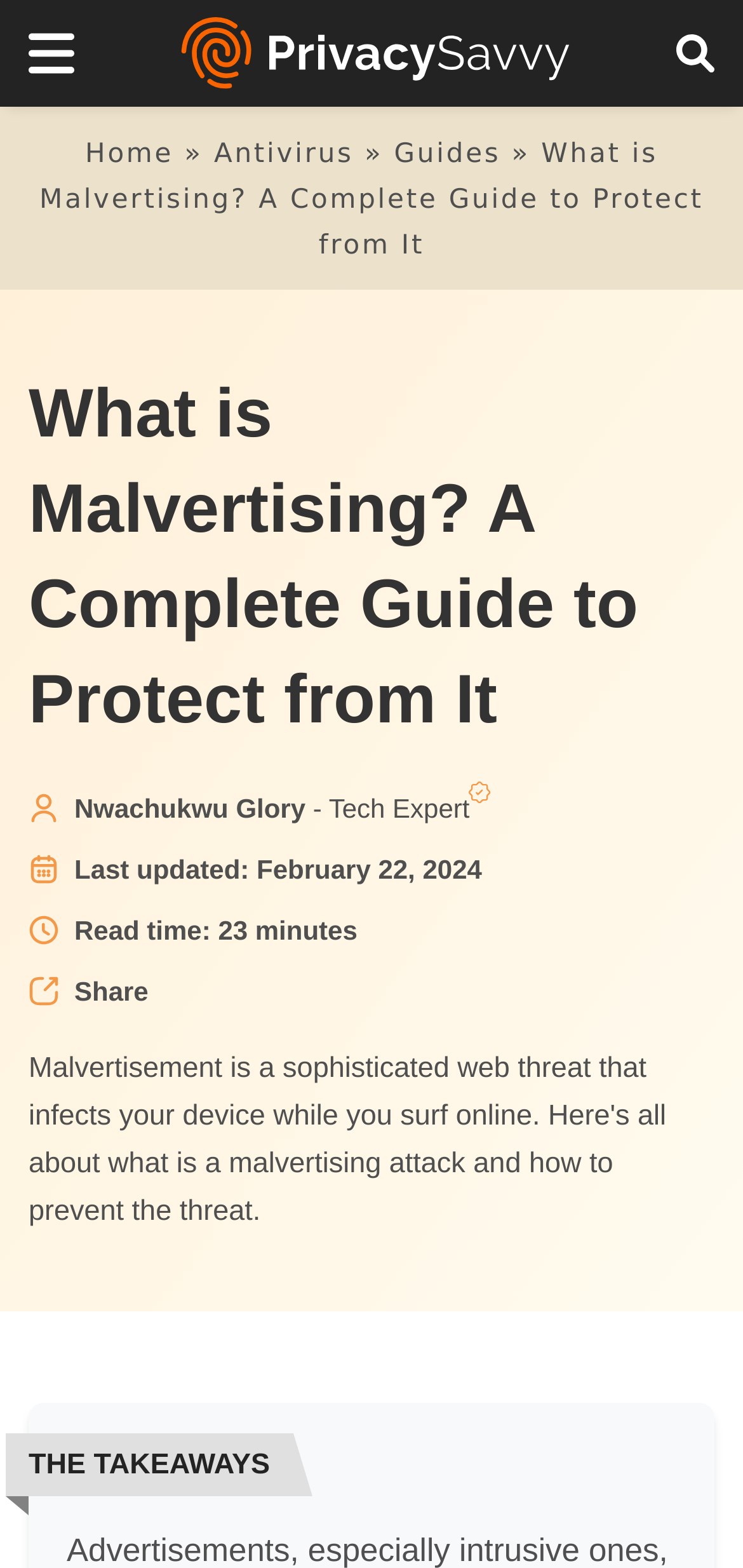From the given element description: "Guides", find the bounding box for the UI element. Provide the coordinates as four float numbers between 0 and 1, in the order [left, top, right, bottom].

[0.53, 0.089, 0.674, 0.108]